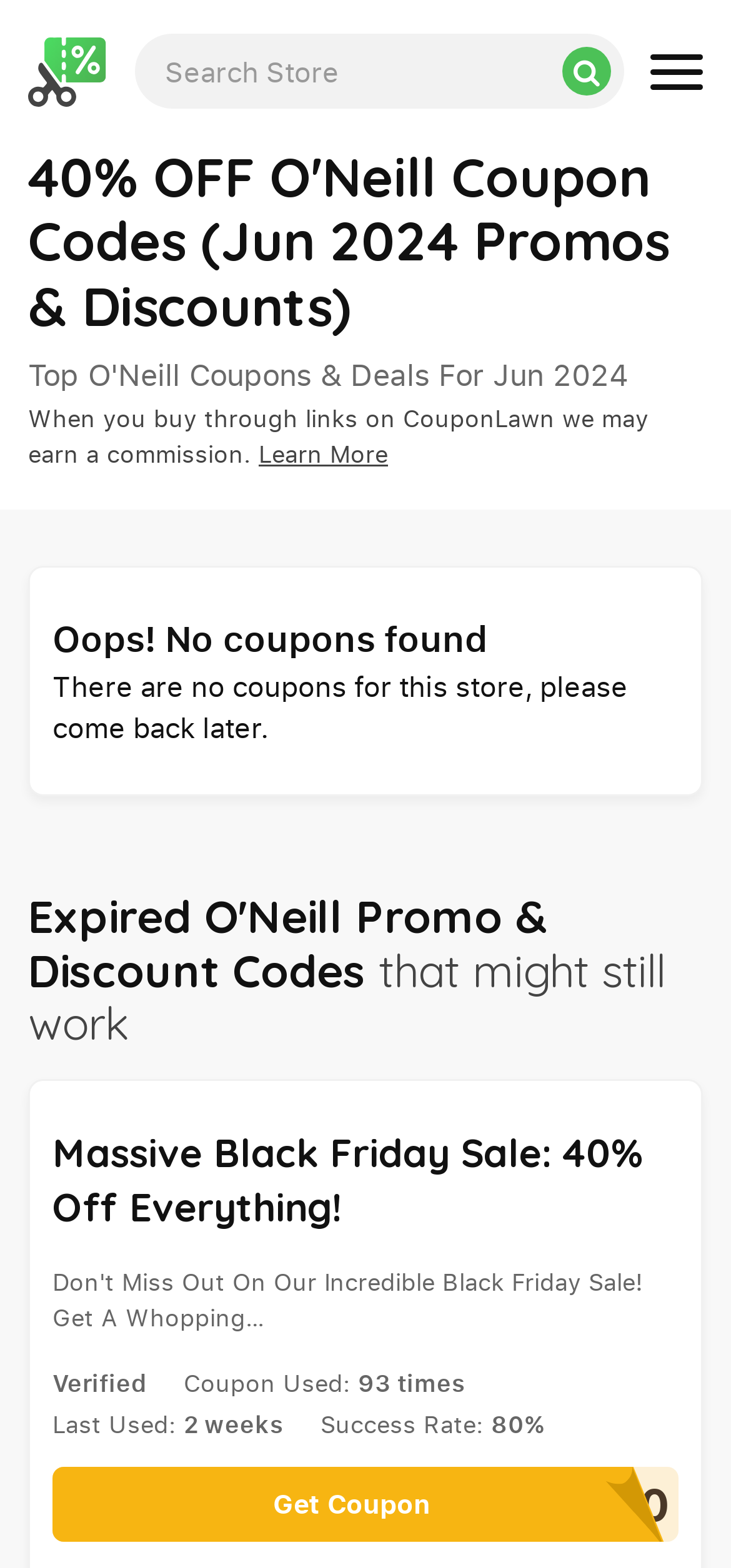Give a one-word or short phrase answer to the question: 
What is the success rate of the coupon 'CYBER40'?

80%